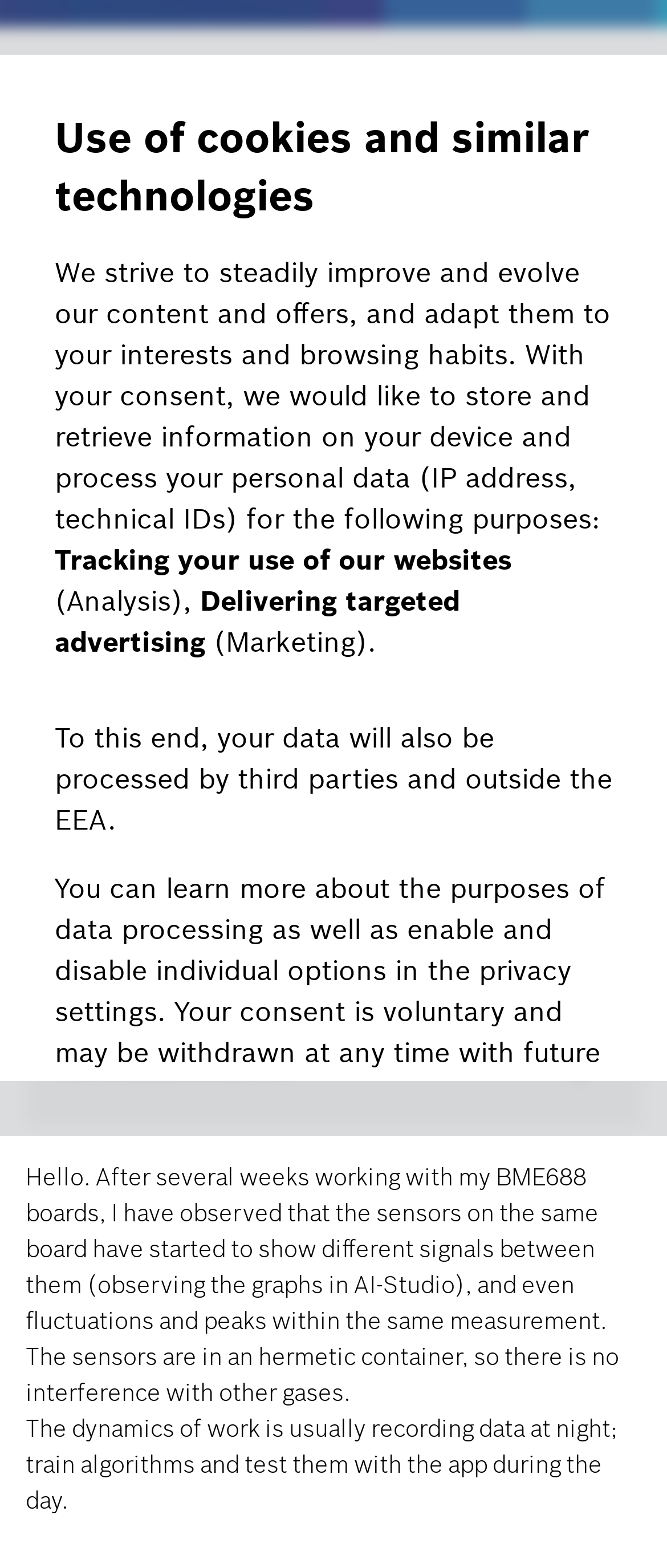Using the element description: "Accept all", determine the bounding box coordinates for the specified UI element. The coordinates should be four float numbers between 0 and 1, [left, top, right, bottom].

[0.082, 0.905, 0.918, 0.957]